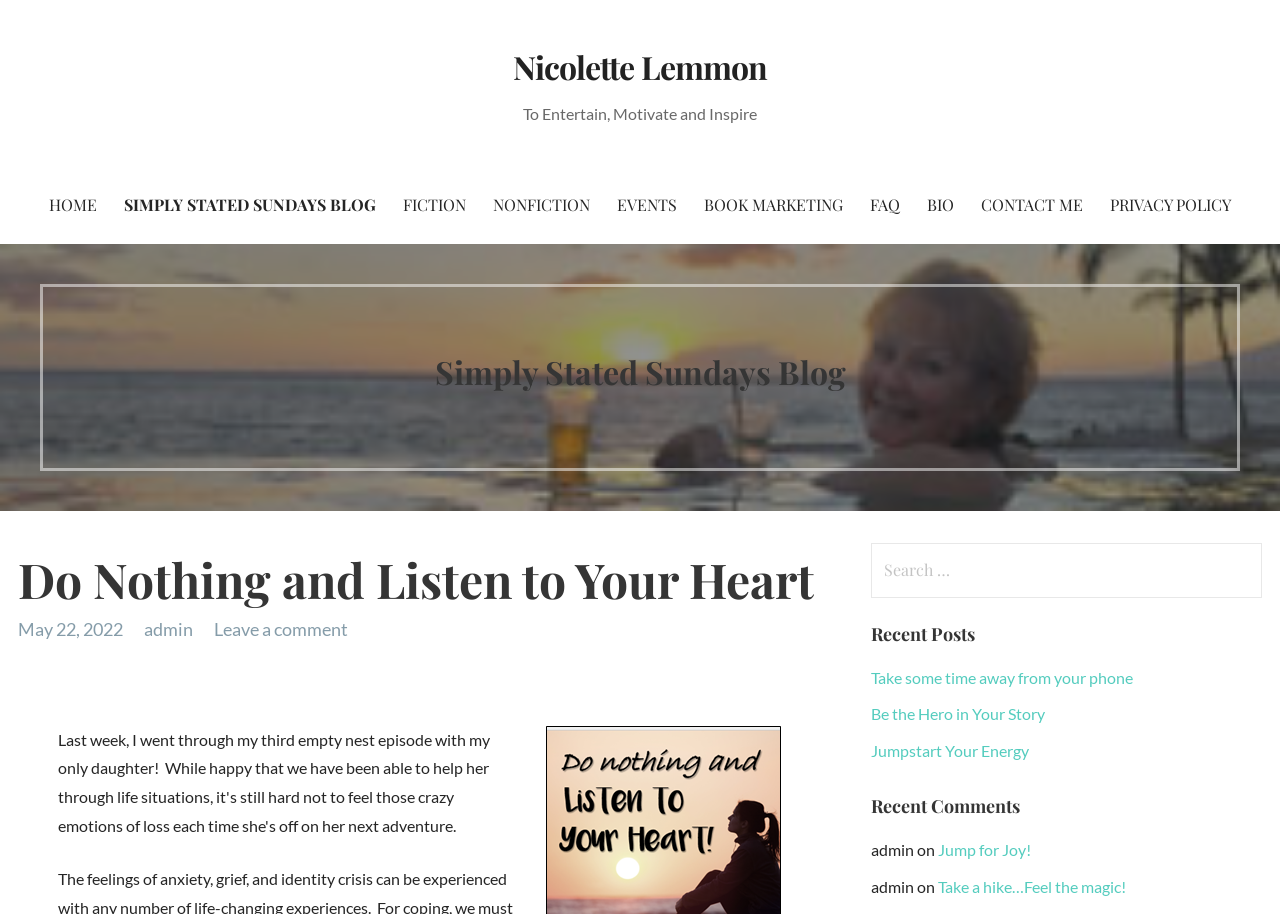Highlight the bounding box coordinates of the region I should click on to meet the following instruction: "Go to Nicolette Lemmon's homepage".

[0.401, 0.05, 0.599, 0.097]